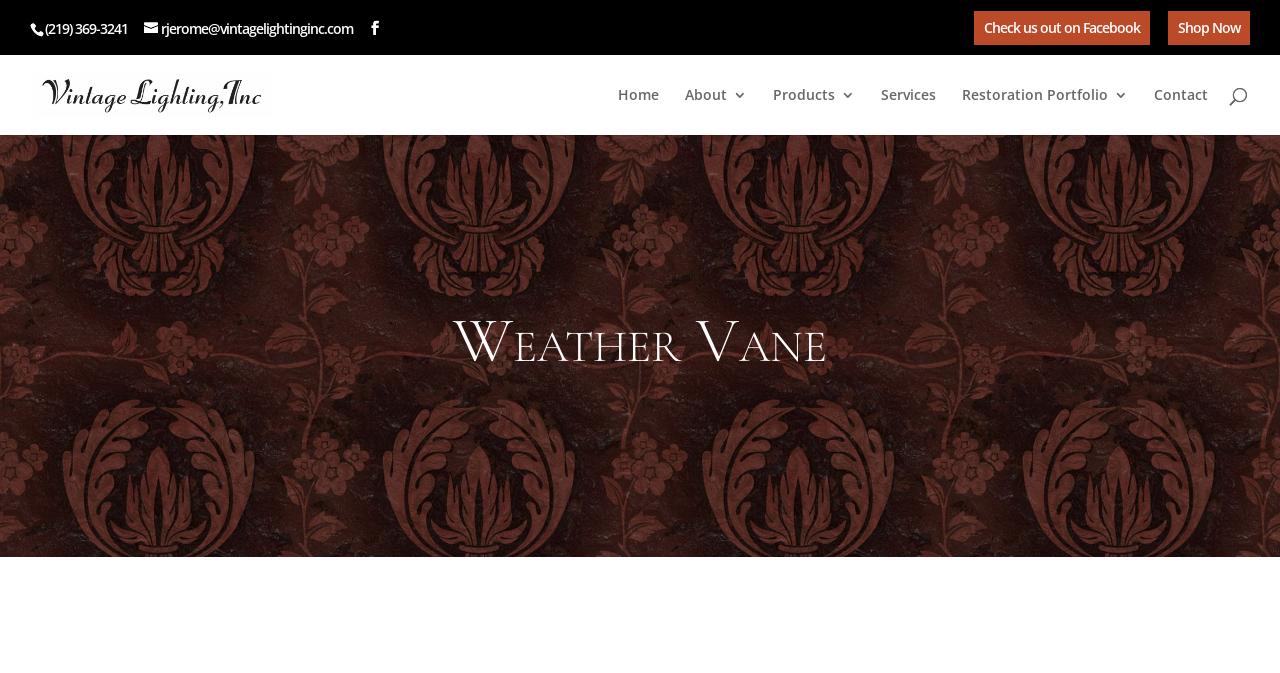Could you specify the bounding box coordinates for the clickable section to complete the following instruction: "Add to cart"?

None